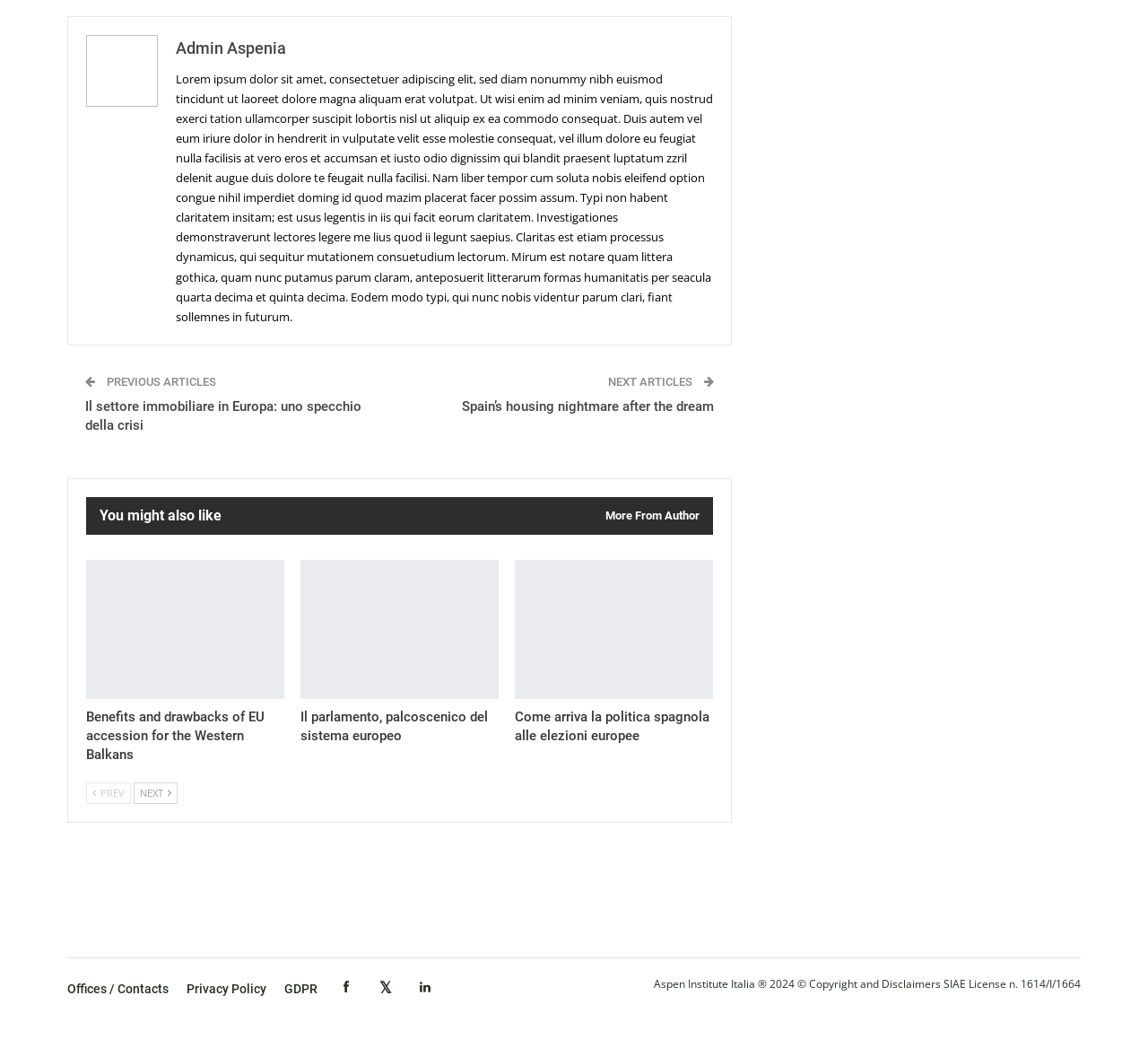Specify the bounding box coordinates of the area that needs to be clicked to achieve the following instruction: "Read previous articles".

[0.091, 0.358, 0.188, 0.371]